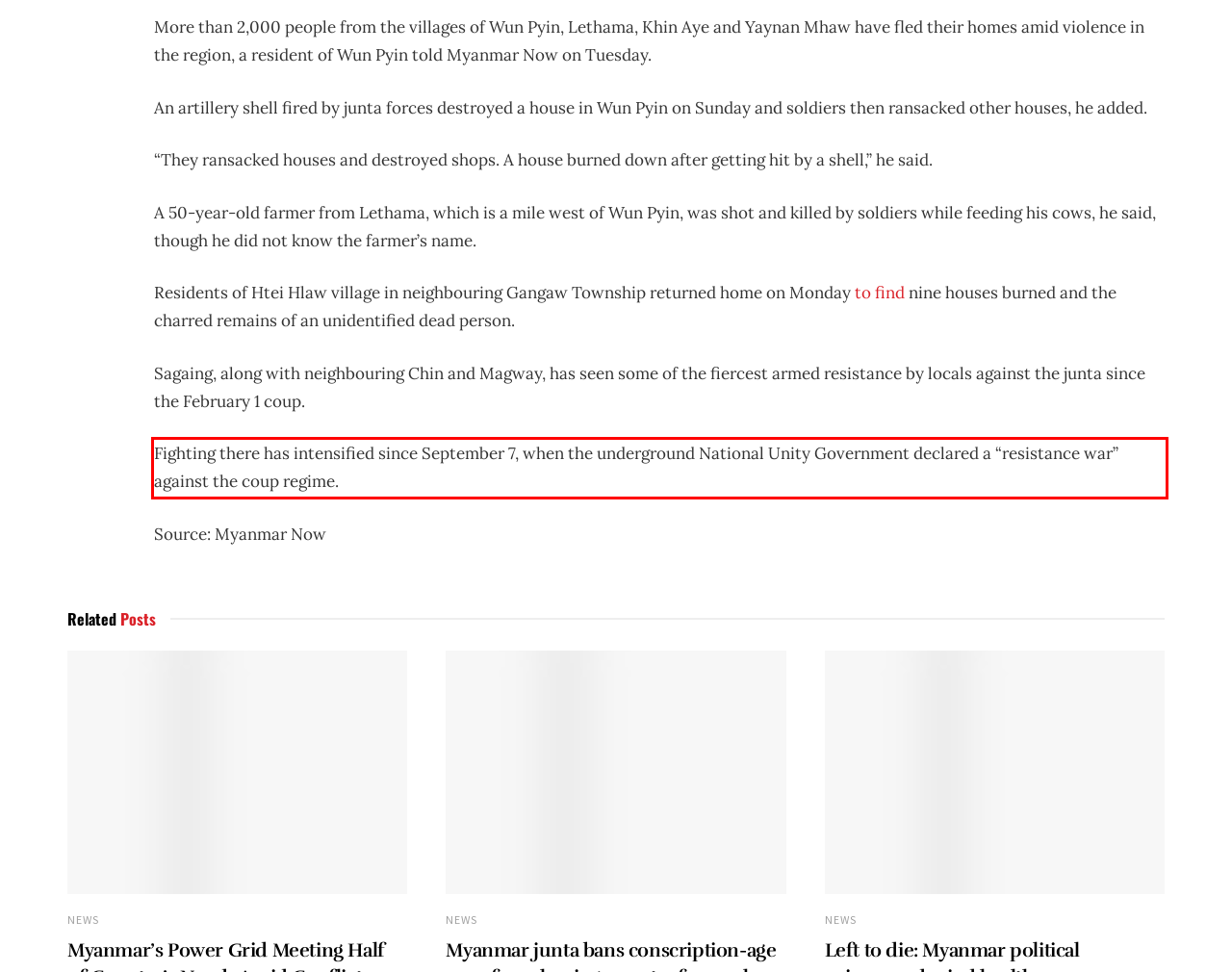You are provided with a screenshot of a webpage containing a red bounding box. Please extract the text enclosed by this red bounding box.

Fighting there has intensified since September 7, when the underground National Unity Government declared a “resistance war” against the coup regime.